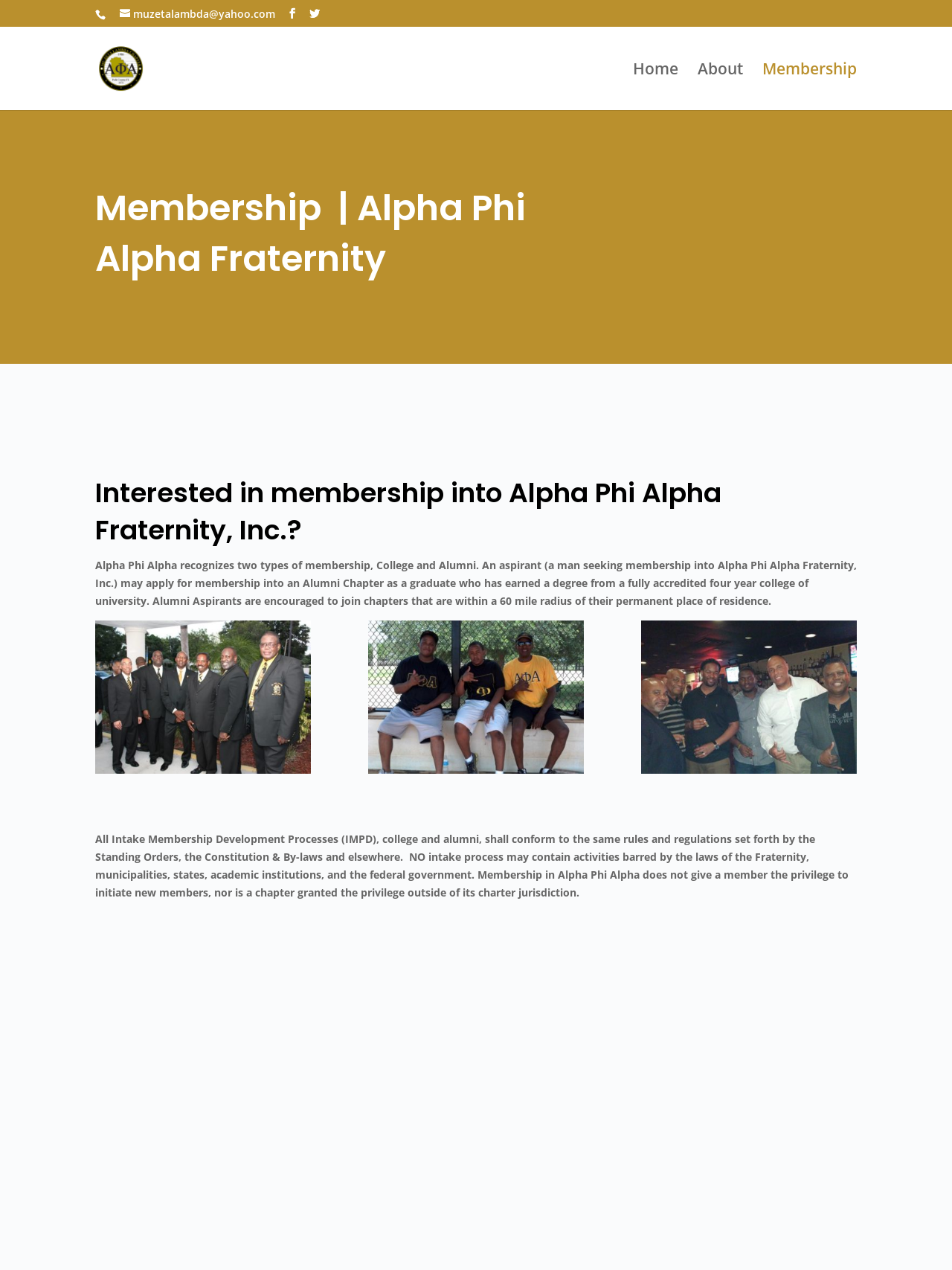What is the purpose of the search box on the webpage?
Please utilize the information in the image to give a detailed response to the question.

I found the search box element at coordinates [0.1, 0.021, 0.9, 0.022], which has a searchbox element with the text 'Search for:' at coordinates [0.157, 0.021, 0.877, 0.022]. This suggests that the search box is intended for users to search for something on the webpage.